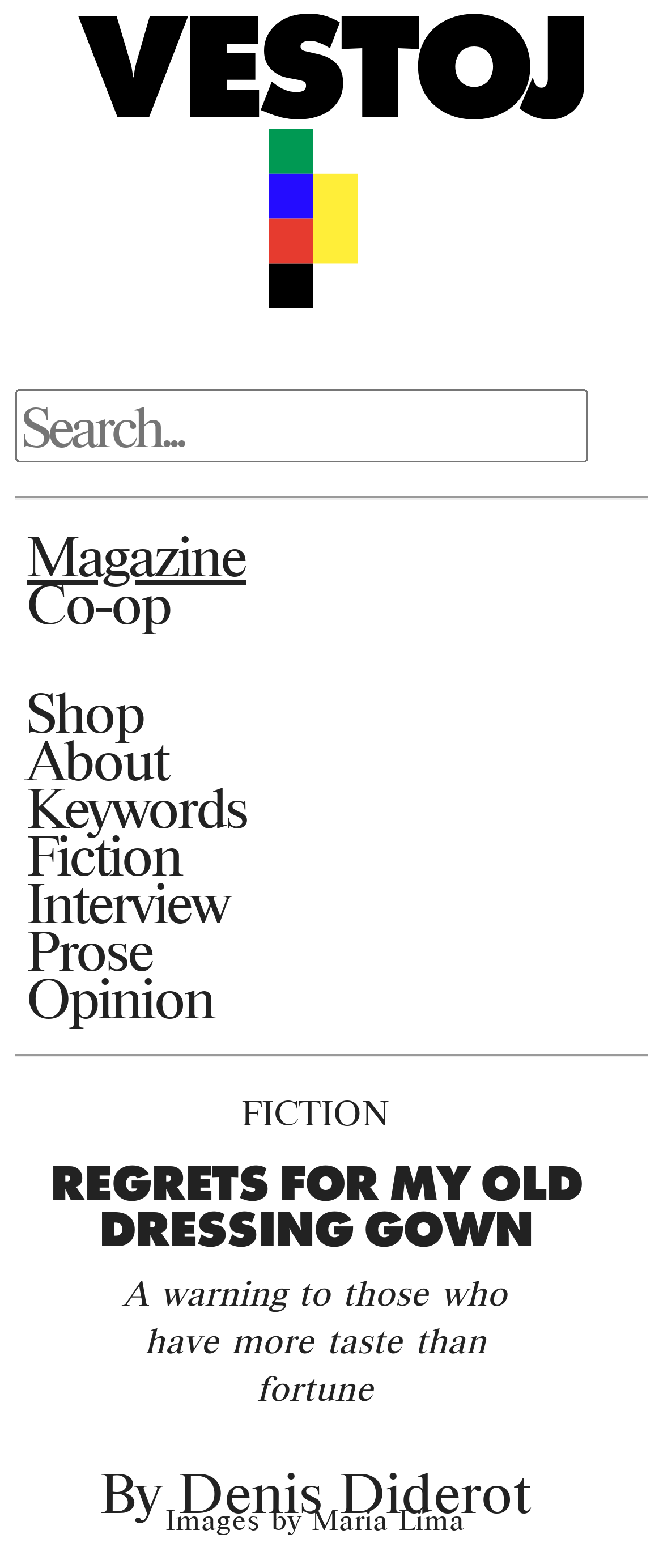Using the provided description Vestoj Vestoj, find the bounding box coordinates for the UI element. Provide the coordinates in (top-left x, top-left y, bottom-right x, bottom-right y) format, ensuring all values are between 0 and 1.

[0.118, 0.06, 0.882, 0.08]